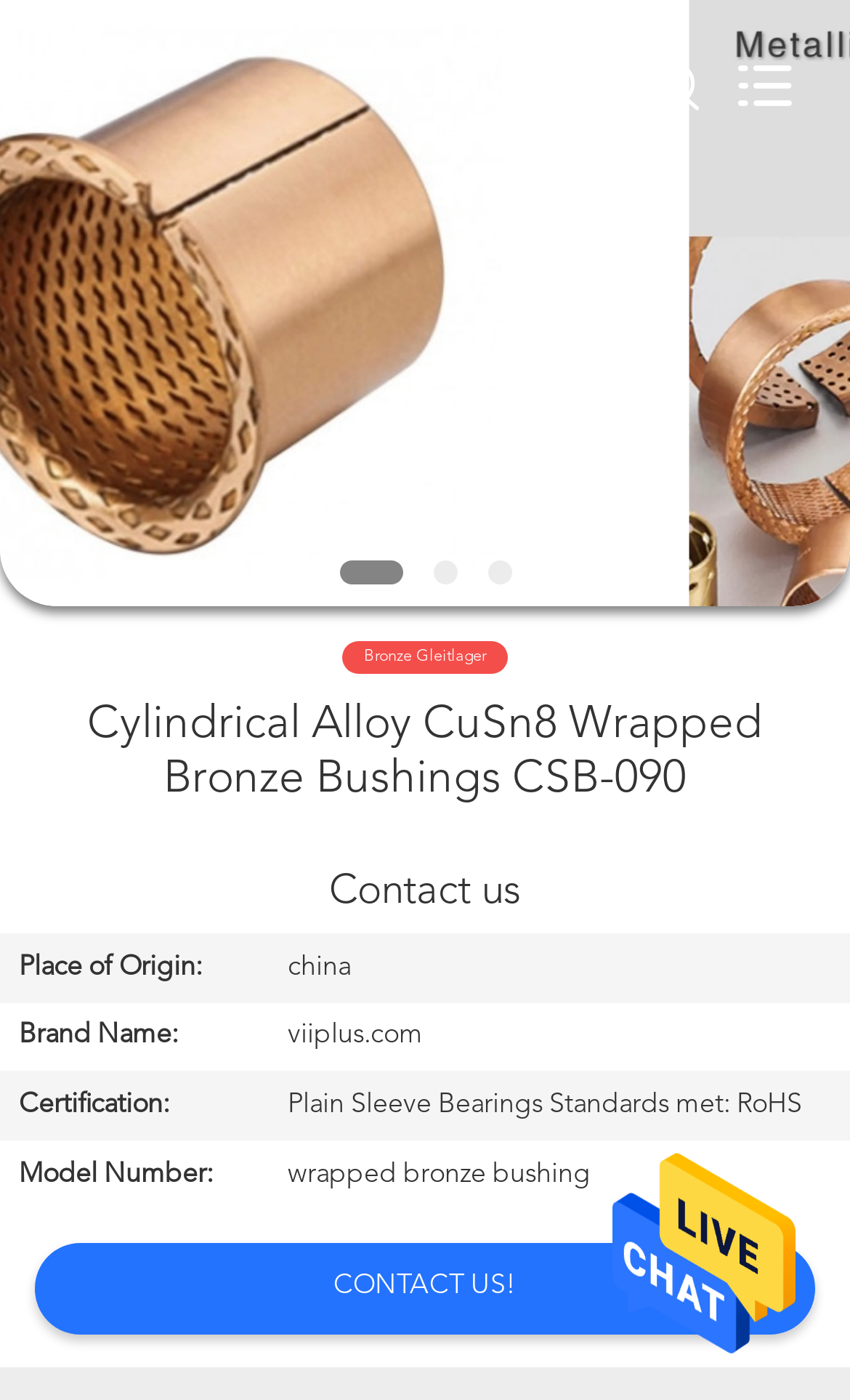Can you identify the bounding box coordinates of the clickable region needed to carry out this instruction: 'Search what you want'? The coordinates should be four float numbers within the range of 0 to 1, stated as [left, top, right, bottom].

[0.0, 0.0, 0.88, 0.121]